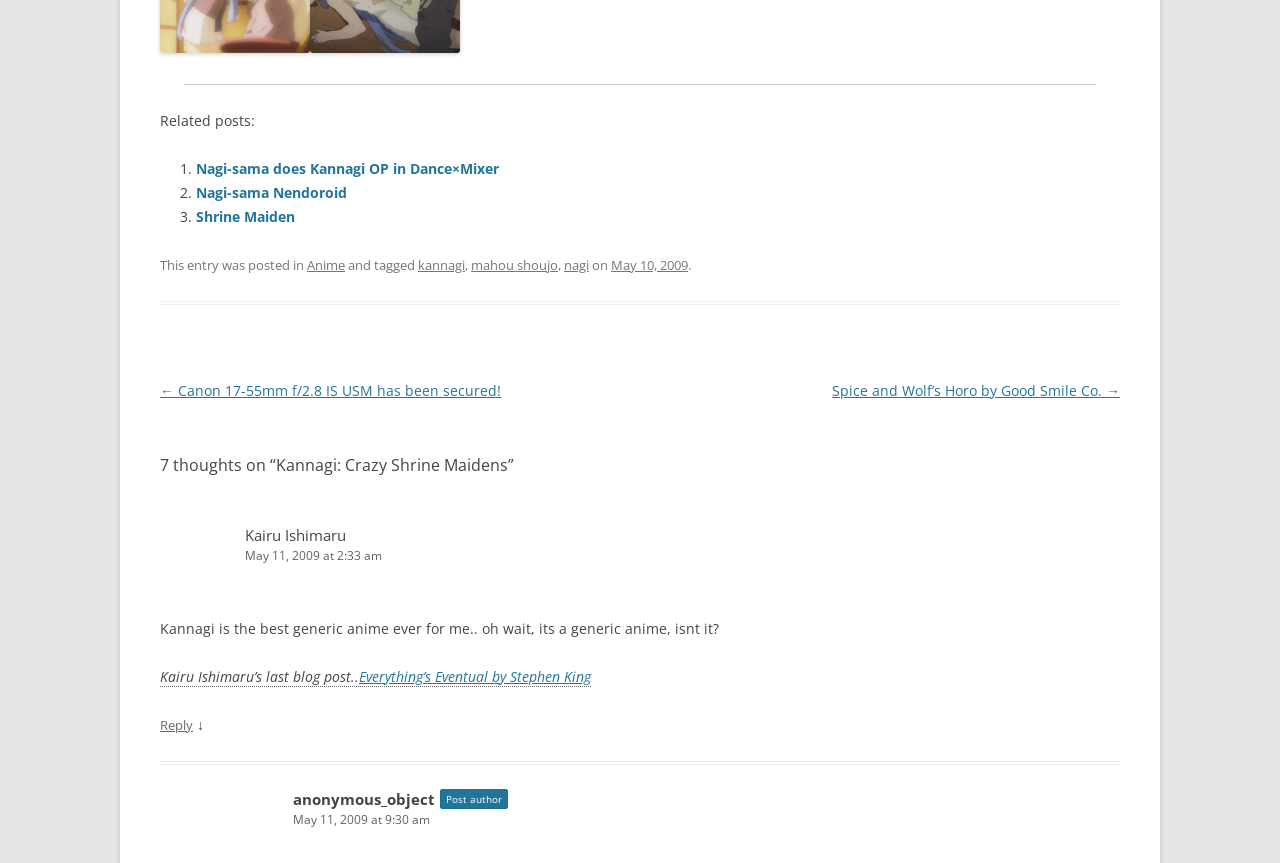Use a single word or phrase to respond to the question:
What is the name of the anime character mentioned in the post?

Nagi